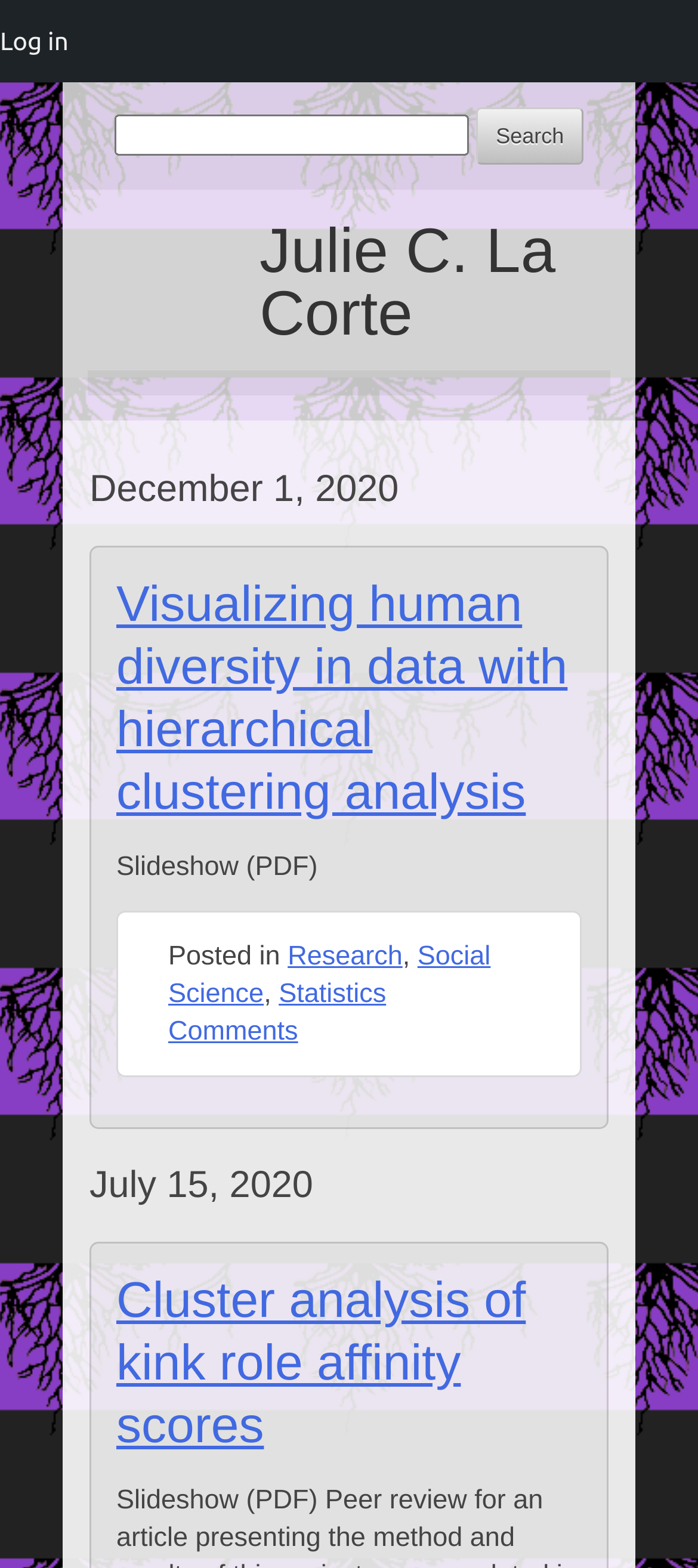Please specify the bounding box coordinates of the clickable region necessary for completing the following instruction: "Read article about cluster analysis of kink role affinity scores". The coordinates must consist of four float numbers between 0 and 1, i.e., [left, top, right, bottom].

[0.167, 0.809, 0.833, 0.929]